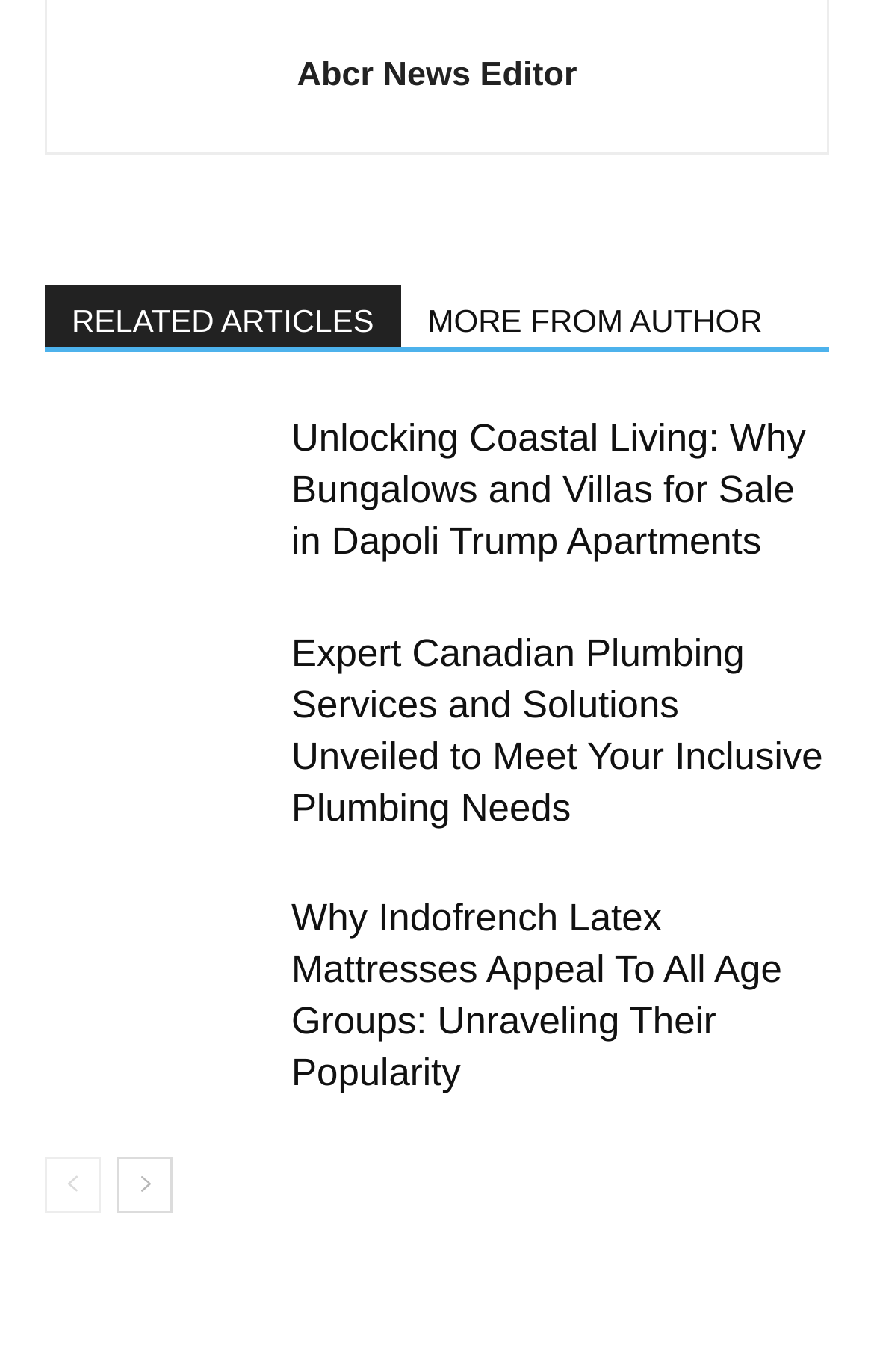Bounding box coordinates are given in the format (top-left x, top-left y, bottom-right x, bottom-right y). All values should be floating point numbers between 0 and 1. Provide the bounding box coordinate for the UI element described as: SEARCH  Search

None